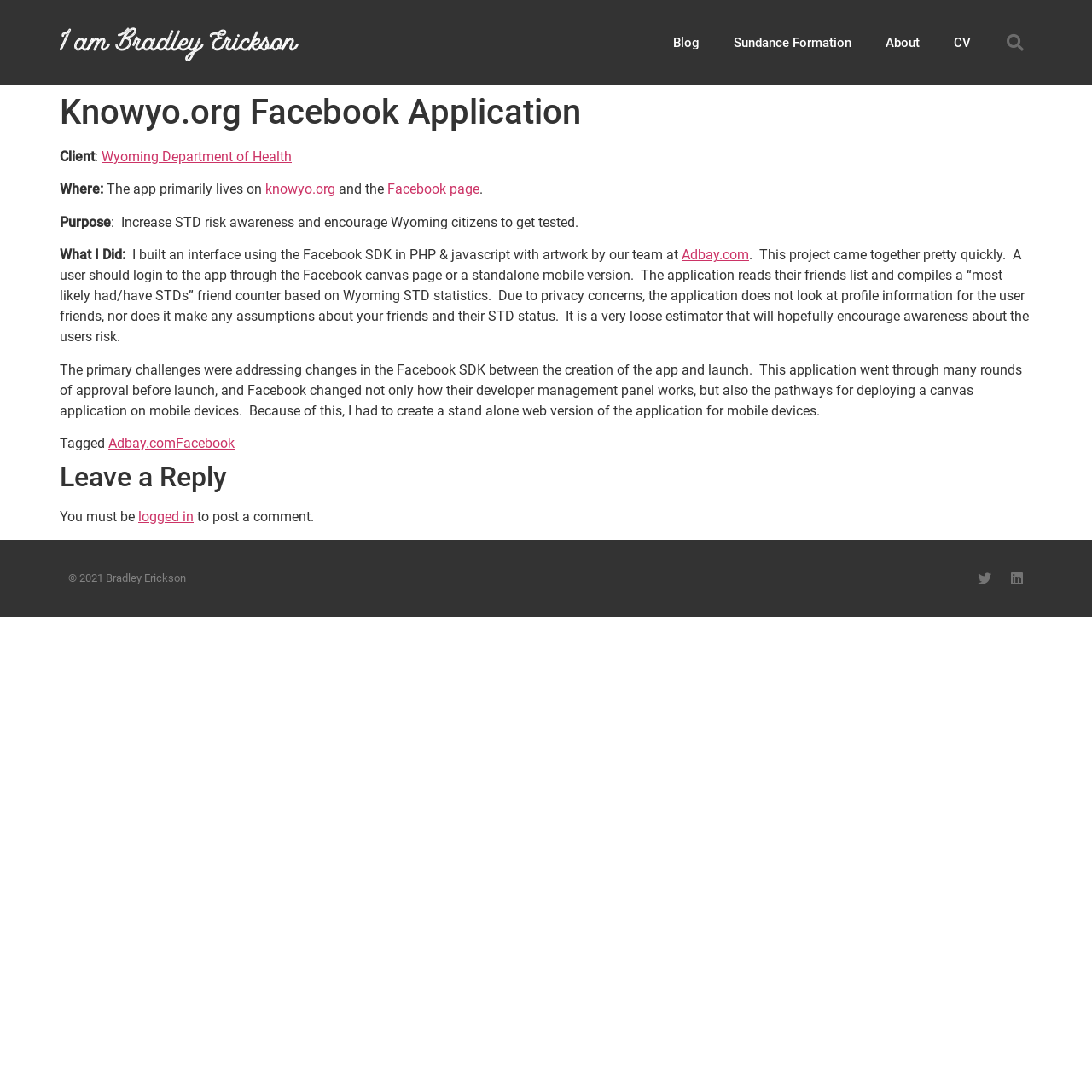Based on the image, please respond to the question with as much detail as possible:
What is required to post a comment on the webpage?

To post a comment on the webpage, one must be logged in, as stated in the 'Leave a Reply' section.